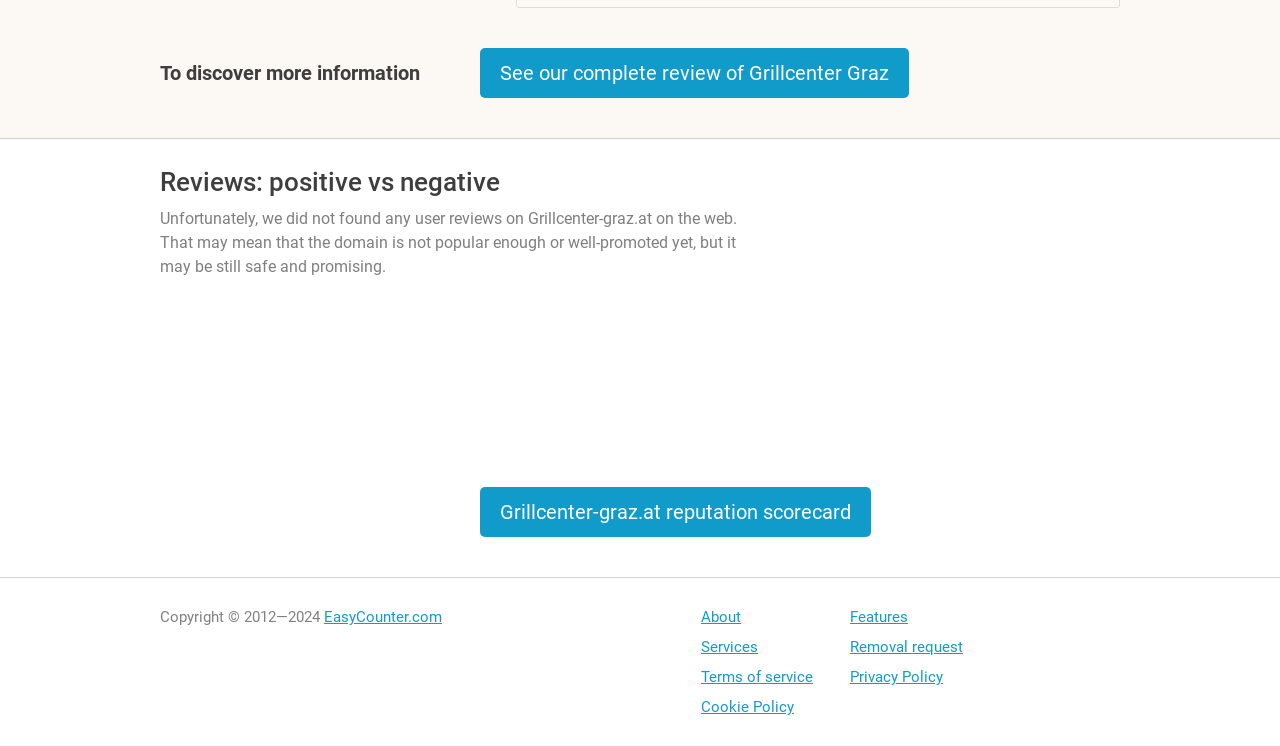Given the description of the UI element: "Terms of service", predict the bounding box coordinates in the form of [left, top, right, bottom], with each value being a float between 0 and 1.

[0.548, 0.895, 0.636, 0.92]